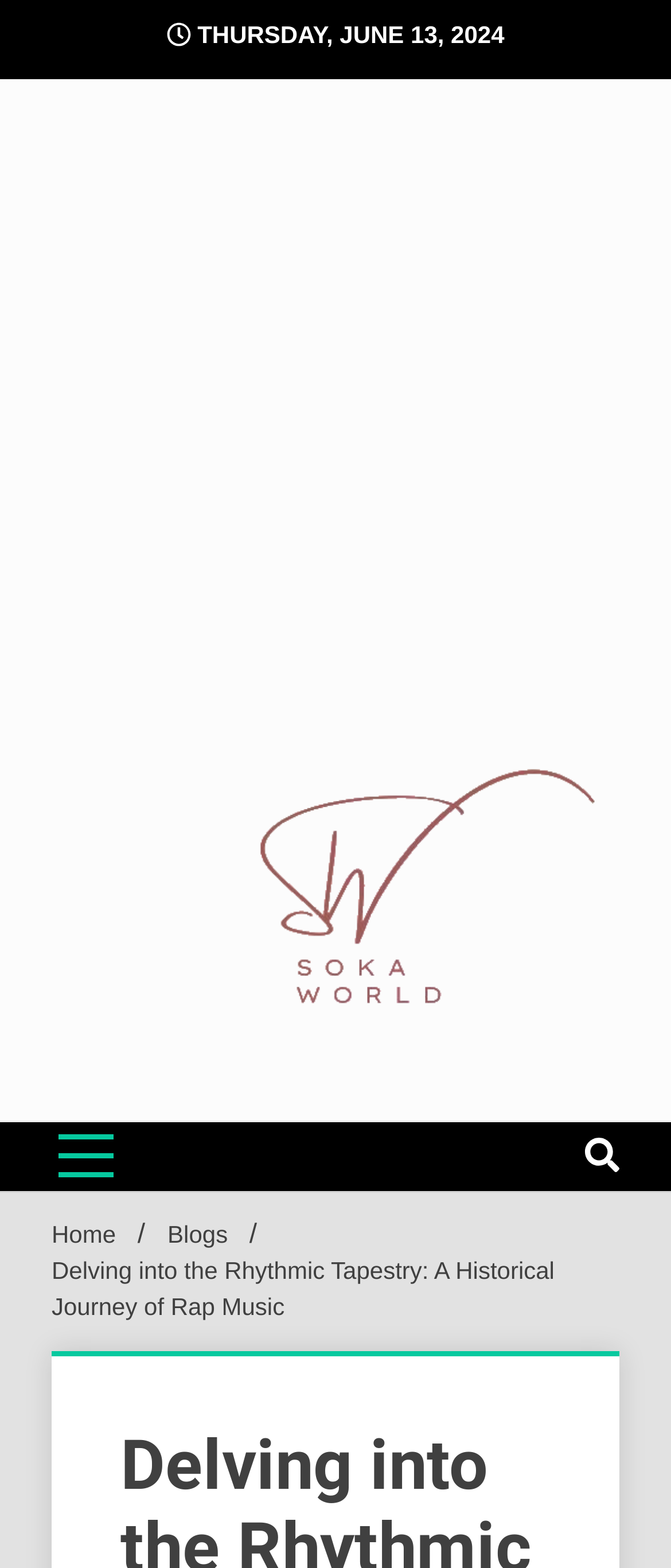Please provide a one-word or short phrase answer to the question:
What is the current page in the breadcrumb navigation?

Delving into the Rhythmic Tapestry: A Historical Journey of Rap Music